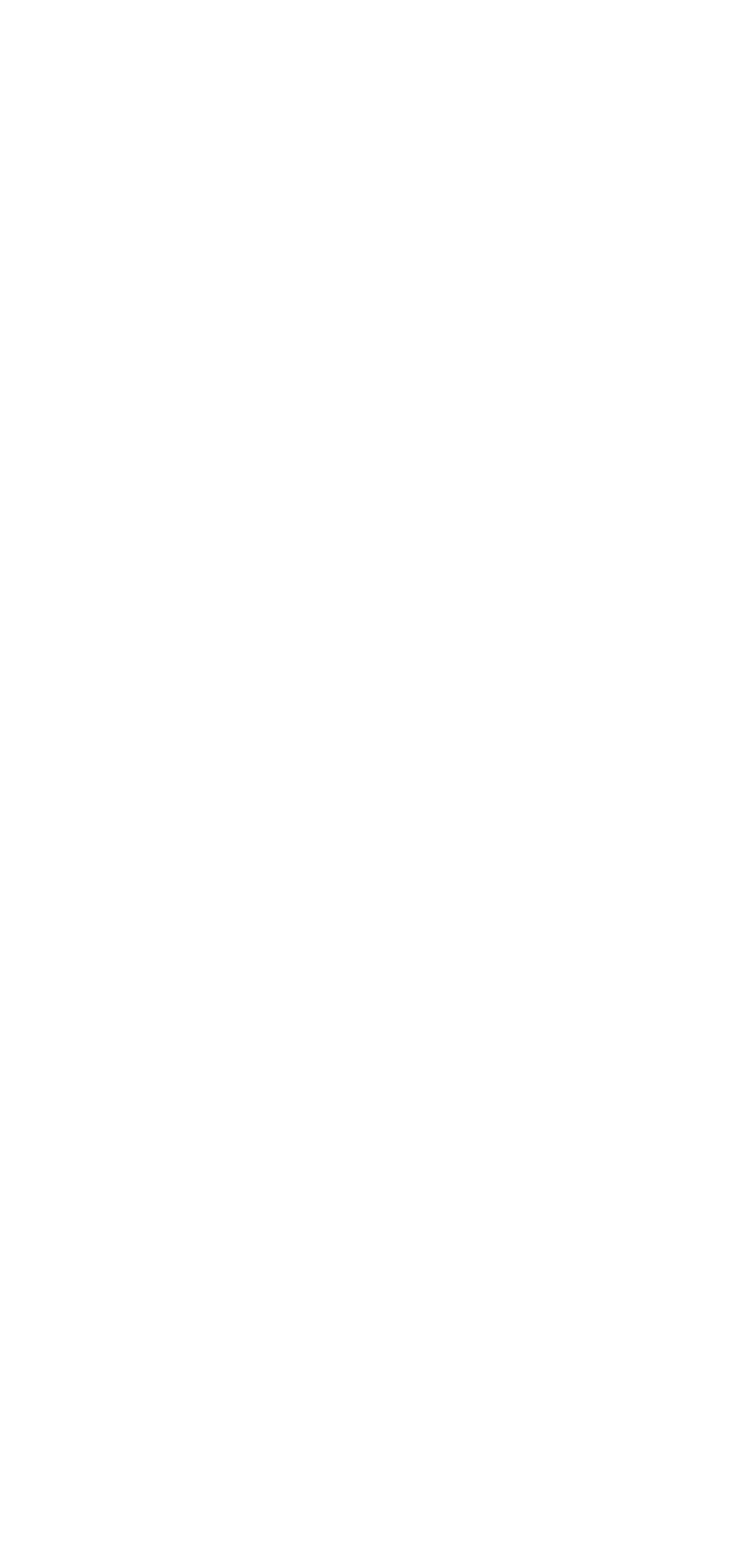Locate the UI element described by Contact Us and provide its bounding box coordinates. Use the format (top-left x, top-left y, bottom-right x, bottom-right y) with all values as floating point numbers between 0 and 1.

[0.038, 0.873, 0.962, 0.918]